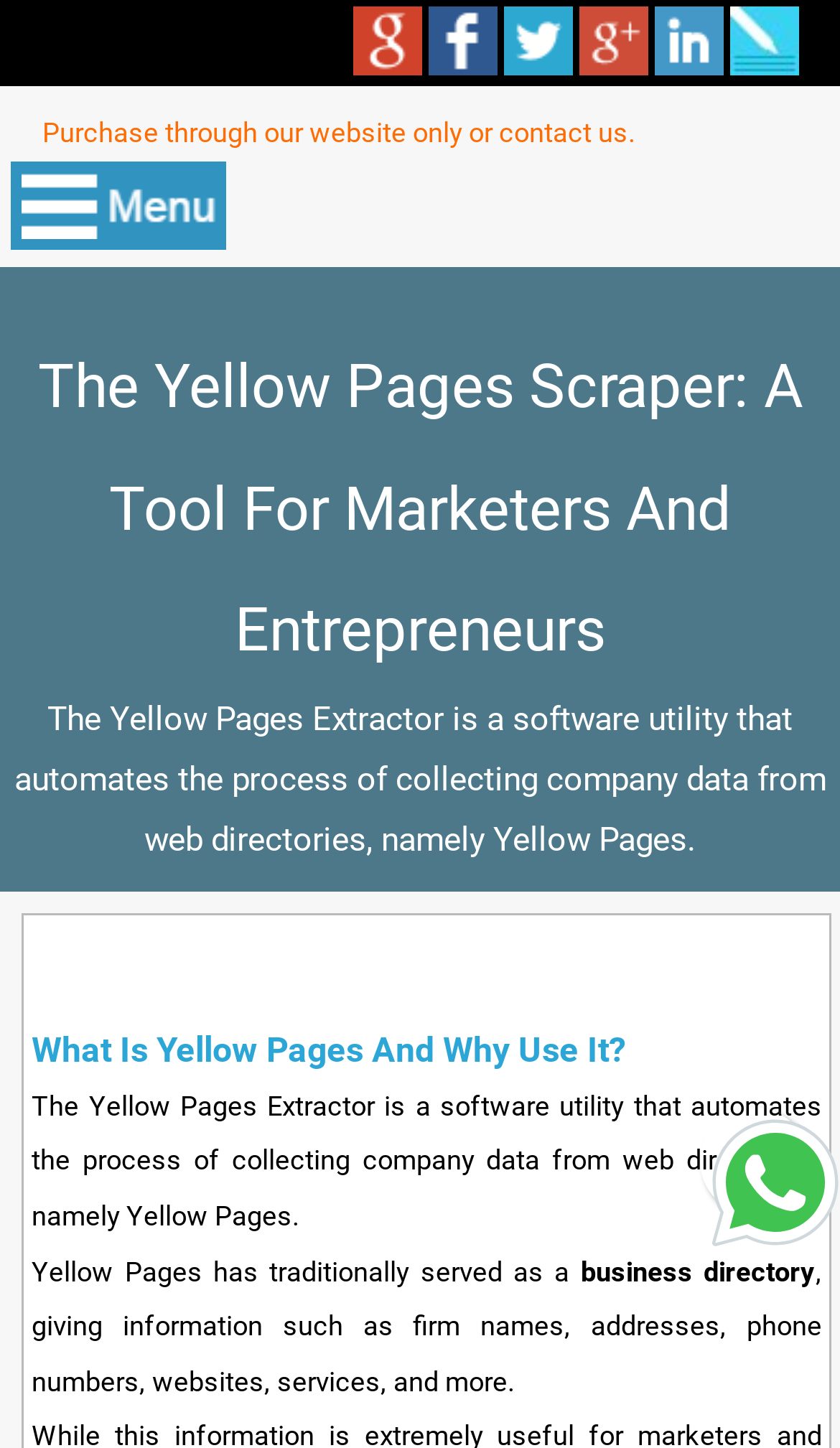Provide a short, one-word or phrase answer to the question below:
How many social media sharing options are available?

4